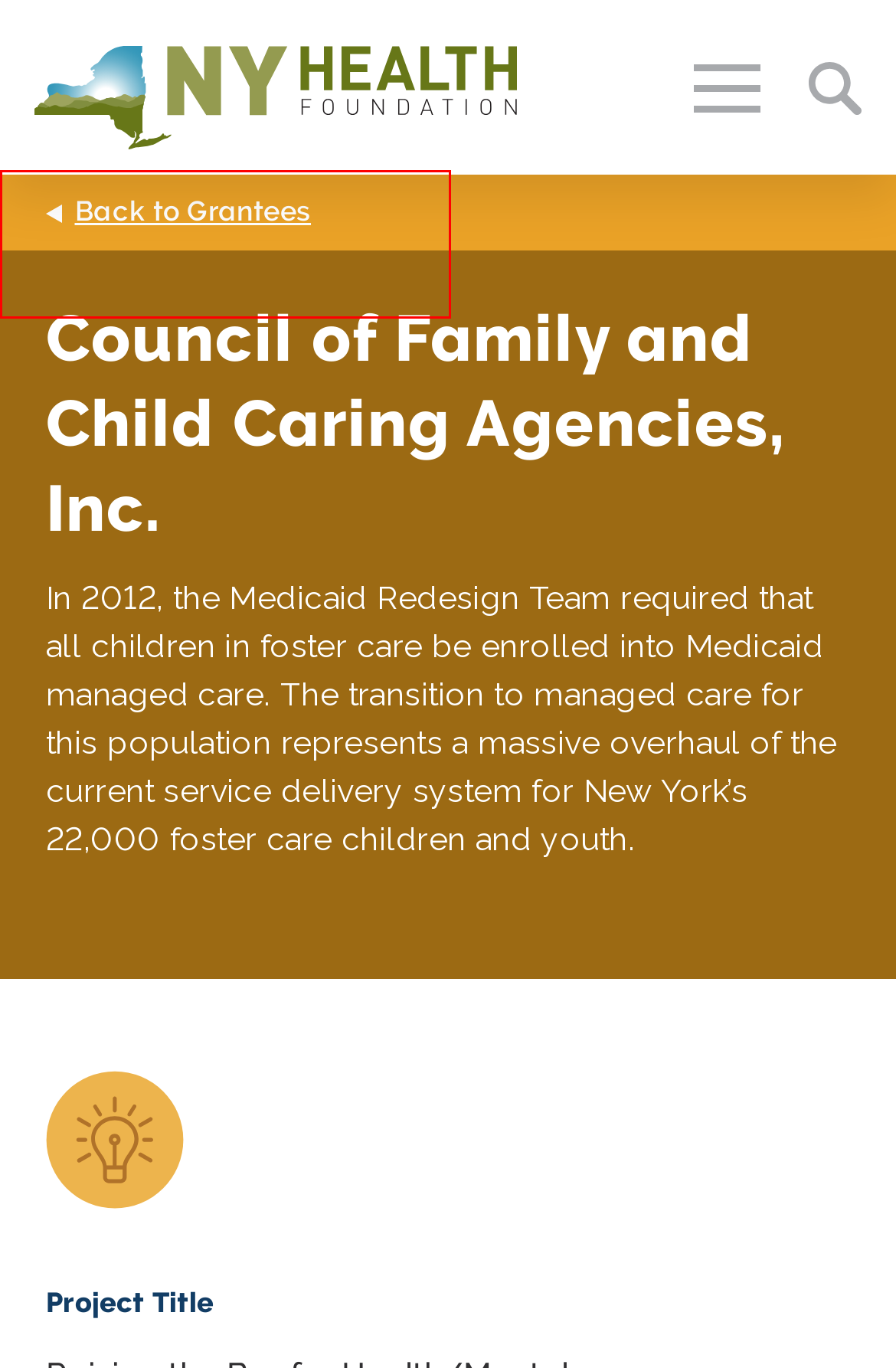Please examine the screenshot provided, which contains a red bounding box around a UI element. Select the webpage description that most accurately describes the new page displayed after clicking the highlighted element. Here are the candidates:
A. Our Biggest Wins - New York Health Foundation
B. Apply for Funding - New York Health Foundation
C. Tools for Grantees - New York Health Foundation
D. Sign up for eNews Updates - New York Health Foundation
E. Our Grantees - New York Health Foundation
F. Resources - New York Health Foundation
G. What We Fund - New York Health Foundation
H. Our Team - New York Health Foundation

D